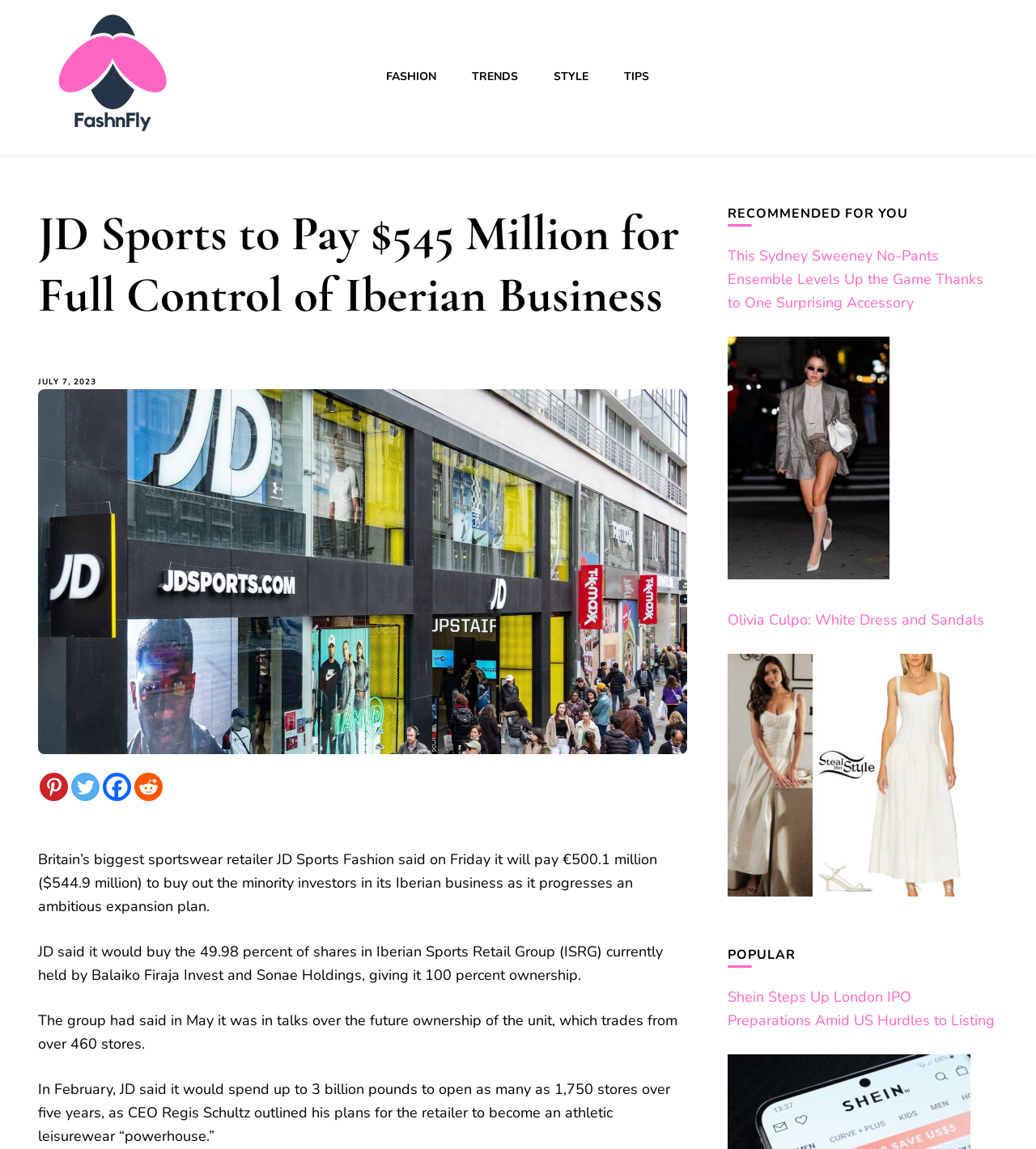Locate the bounding box coordinates of the element that should be clicked to fulfill the instruction: "Share on Pinterest".

[0.038, 0.673, 0.066, 0.697]